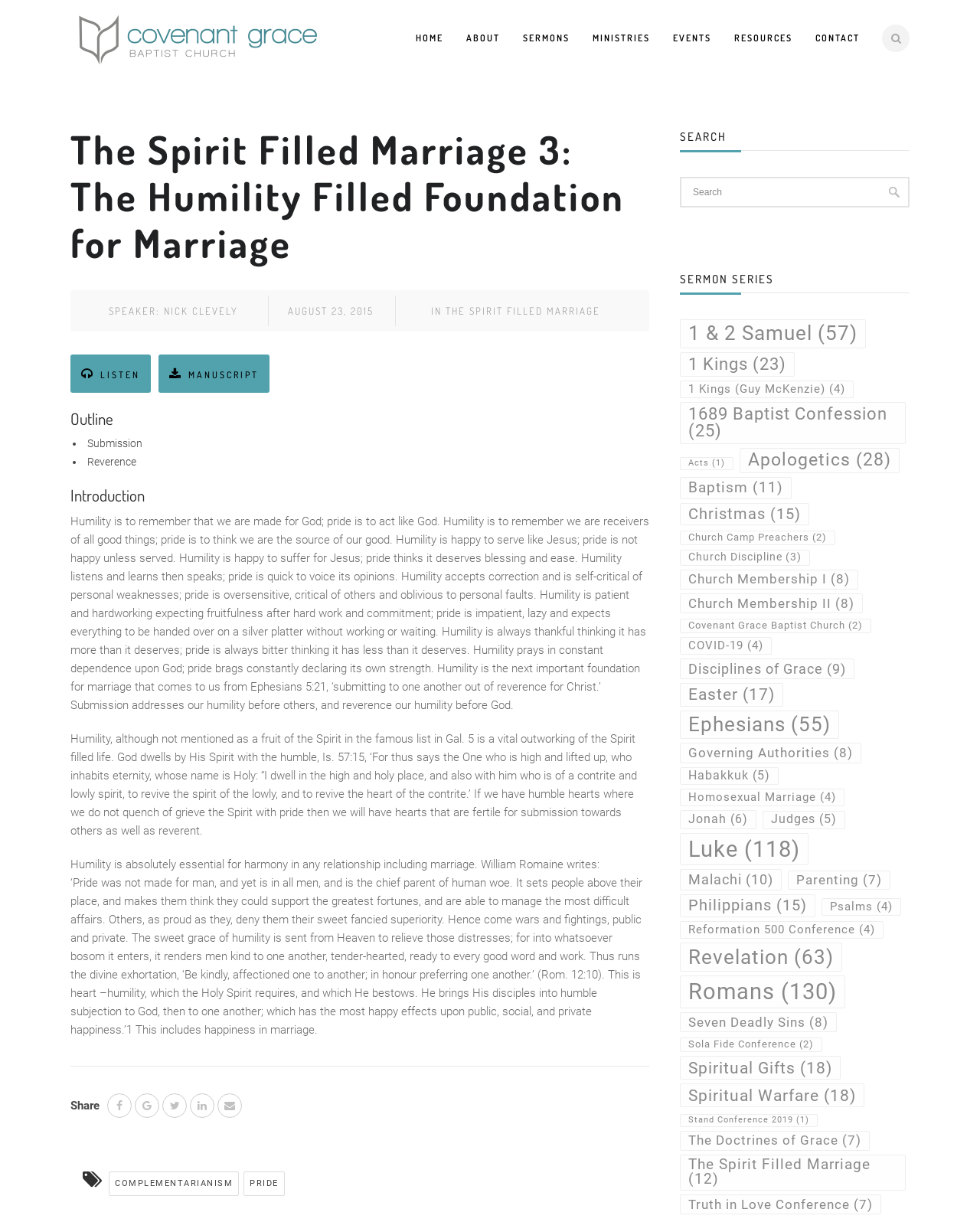Give a detailed account of the webpage.

The webpage is about a sermon series from Covenant Grace Baptist Church, specifically "The Spirit Filled Marriage 3: The Humility Filled Foundation for Marriage". At the top, there is a logo and a navigation menu with links to "HOME", "ABOUT", "SERMONS", "MINISTRIES", "EVENTS", "RESOURCES", and "CONTACT". 

Below the navigation menu, there is a heading with the title of the sermon series, followed by a table with information about the speaker, Nick Clevy, and the date of the sermon, August 23, 2015. There are also links to listen to the sermon and to view the manuscript.

The main content of the page is divided into sections, including "Outline", "Introduction", and a lengthy text discussing the importance of humility in marriage. The text is broken up into paragraphs and includes quotes from scripture and other authors.

On the right side of the page, there is a search bar and a list of sermon series, including "1 & 2 Samuel", "1 Kings", "1689 Baptist Confession", and many others. Each series has a link to view the sermons and a number in parentheses indicating the number of items in the series.

At the bottom of the page, there are social media links to share the sermon and links to related topics, such as "Complementarianism" and "Pride".